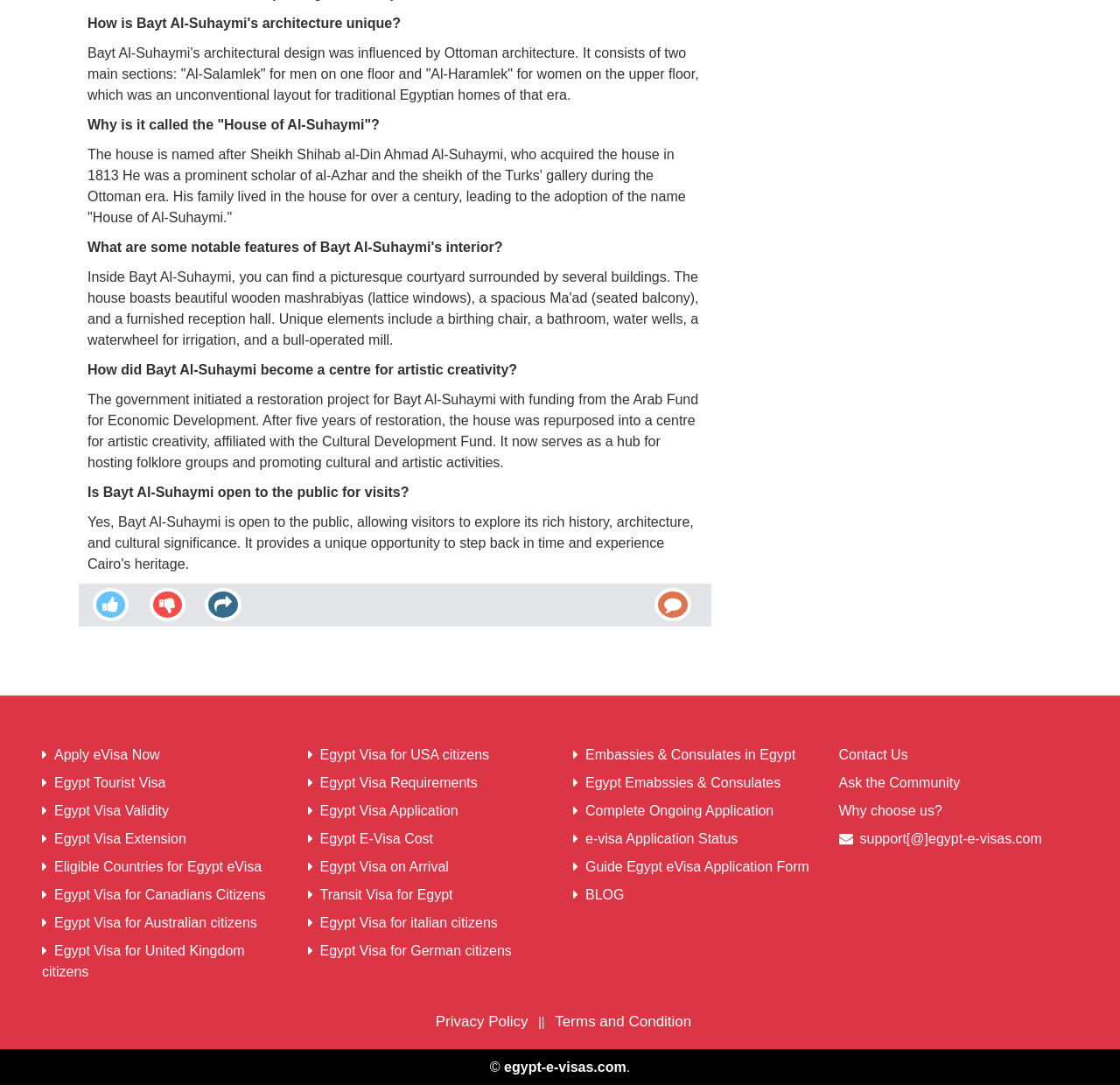Find the bounding box coordinates of the area that needs to be clicked in order to achieve the following instruction: "Contact Us". The coordinates should be specified as four float numbers between 0 and 1, i.e., [left, top, right, bottom].

[0.749, 0.686, 0.962, 0.706]